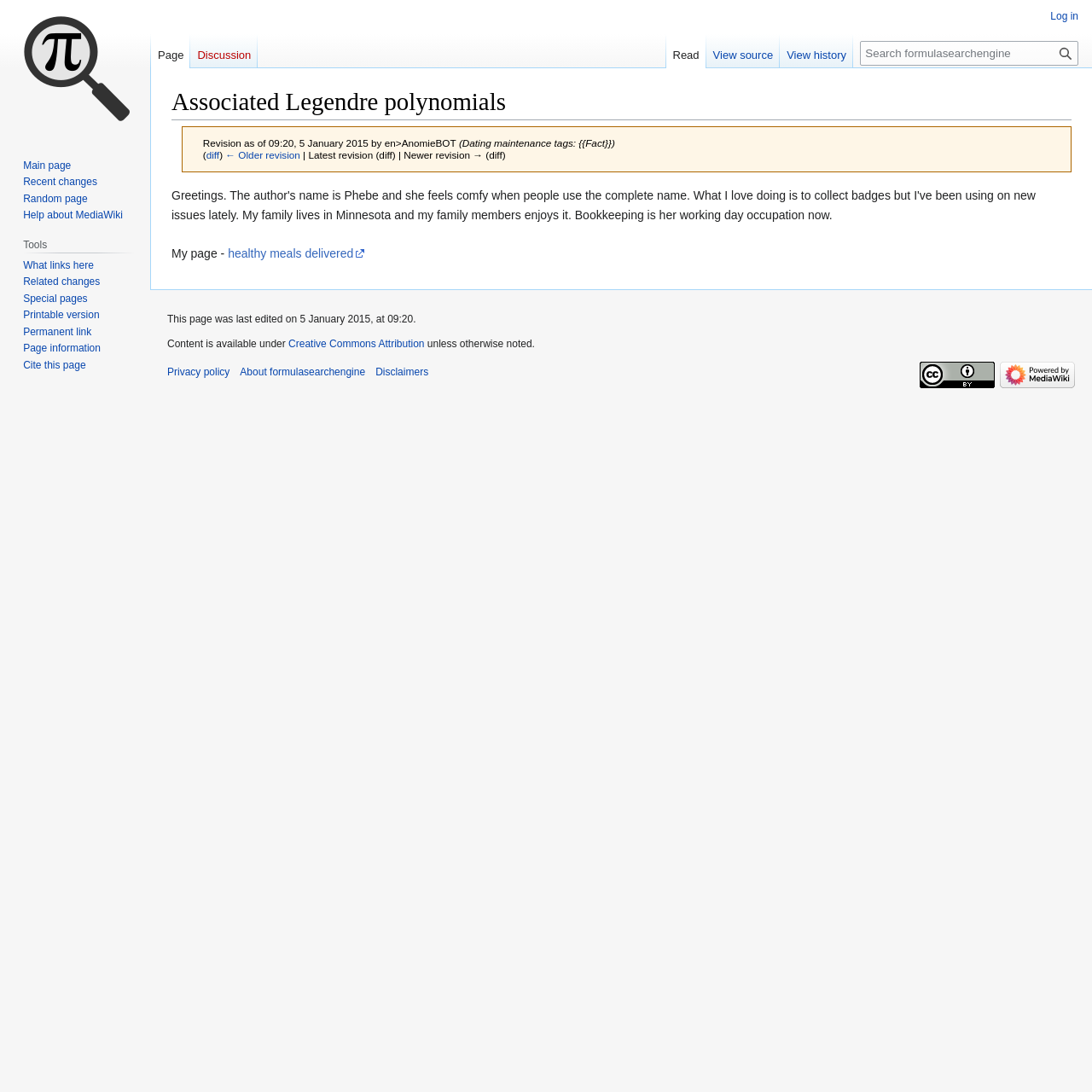Please find the bounding box coordinates of the element that you should click to achieve the following instruction: "View page history". The coordinates should be presented as four float numbers between 0 and 1: [left, top, right, bottom].

[0.714, 0.031, 0.781, 0.062]